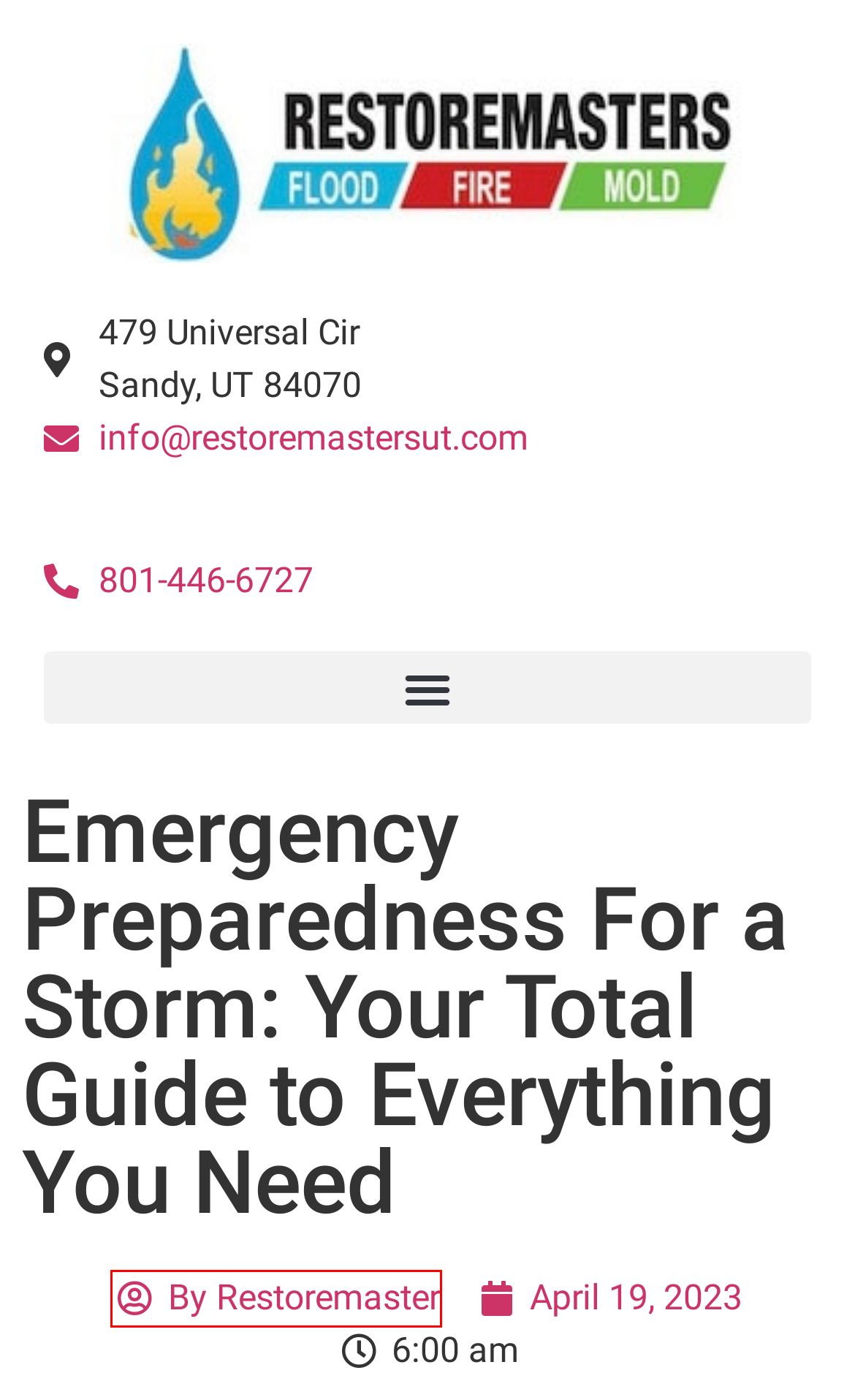Inspect the provided webpage screenshot, concentrating on the element within the red bounding box. Select the description that best represents the new webpage after you click the highlighted element. Here are the candidates:
A. Blog | Restoremasters Water Damage & Fire Restoration Utah
B. Water Damage & Fire Restoration Company | RestoreMasters Utah
C. Restoremaster | Restoremasters Water Damage & Fire Restoration, Sandy UT
D. Orem Utah Restoration Company | RestoreMasters
E. Storm Damage | Restoremasters Water Damage & Fire Restoration, Sandy UT
F. April 19, 2023 | Restoremasters Water Damage & Fire Restoration, Sandy UT
G. FAQs | RestoreMasters Water Damage & Fire Restoration
H. Lindon Utah Restoration Company | RestoreMasters

C